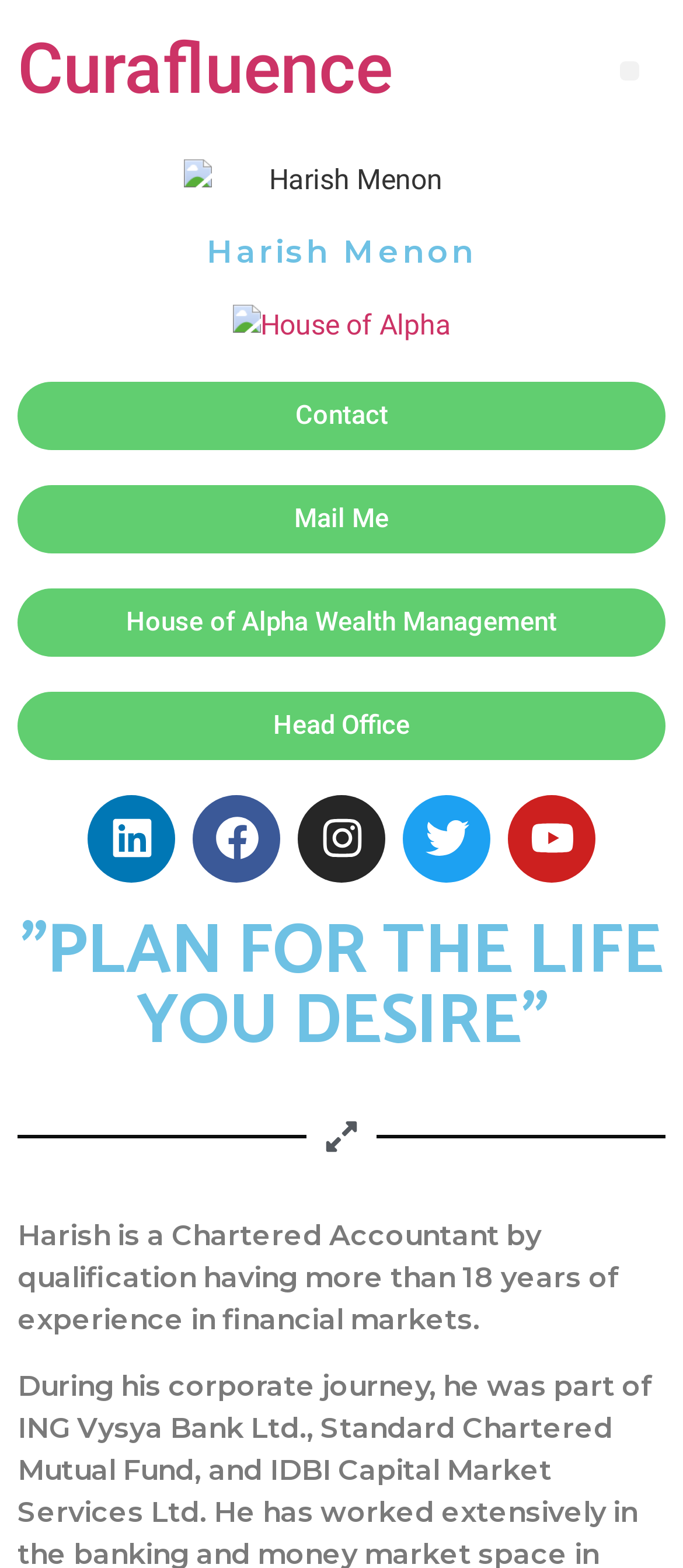Offer a detailed explanation of the webpage layout and contents.

This webpage is about Mr. Harish Menon, Co-Founder of House of Alpha Wealth Management. At the top left, there is a heading "Curafluence" with a link to it. On the top right, there is a button labeled "Menu". Below the heading, there is an image of Harish Menon, accompanied by a heading with his name. 

To the right of Harish Menon's image, there is a link to "House of Alpha" with an image of the company's logo. Below this, there are several links to different pages, including "Contact", "Mail Me", "House of Alpha Wealth Management", and "Head Office". 

On the lower middle part of the page, there are social media links to Linkedin, Facebook, Instagram, Twitter, and Youtube, each accompanied by its respective icon. 

Below the social media links, there is a heading that reads "PLAN FOR THE LIFE YOU DESIRE". Underneath this heading, there is a paragraph of text that describes Harish Menon's background, stating that he is a Chartered Accountant with over 18 years of experience in financial markets.